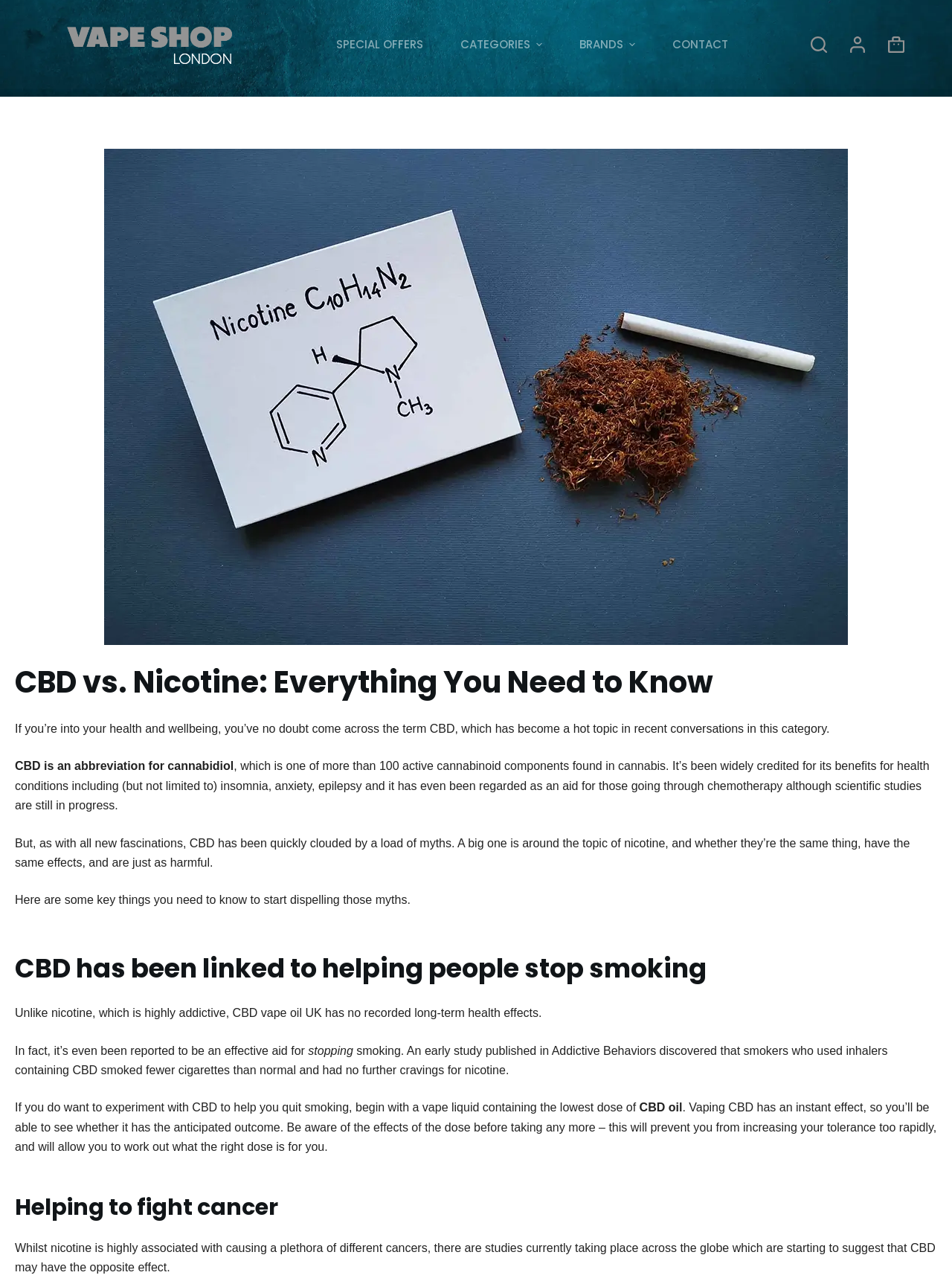Please identify the bounding box coordinates of the element that needs to be clicked to perform the following instruction: "Open the search form".

[0.852, 0.028, 0.869, 0.041]